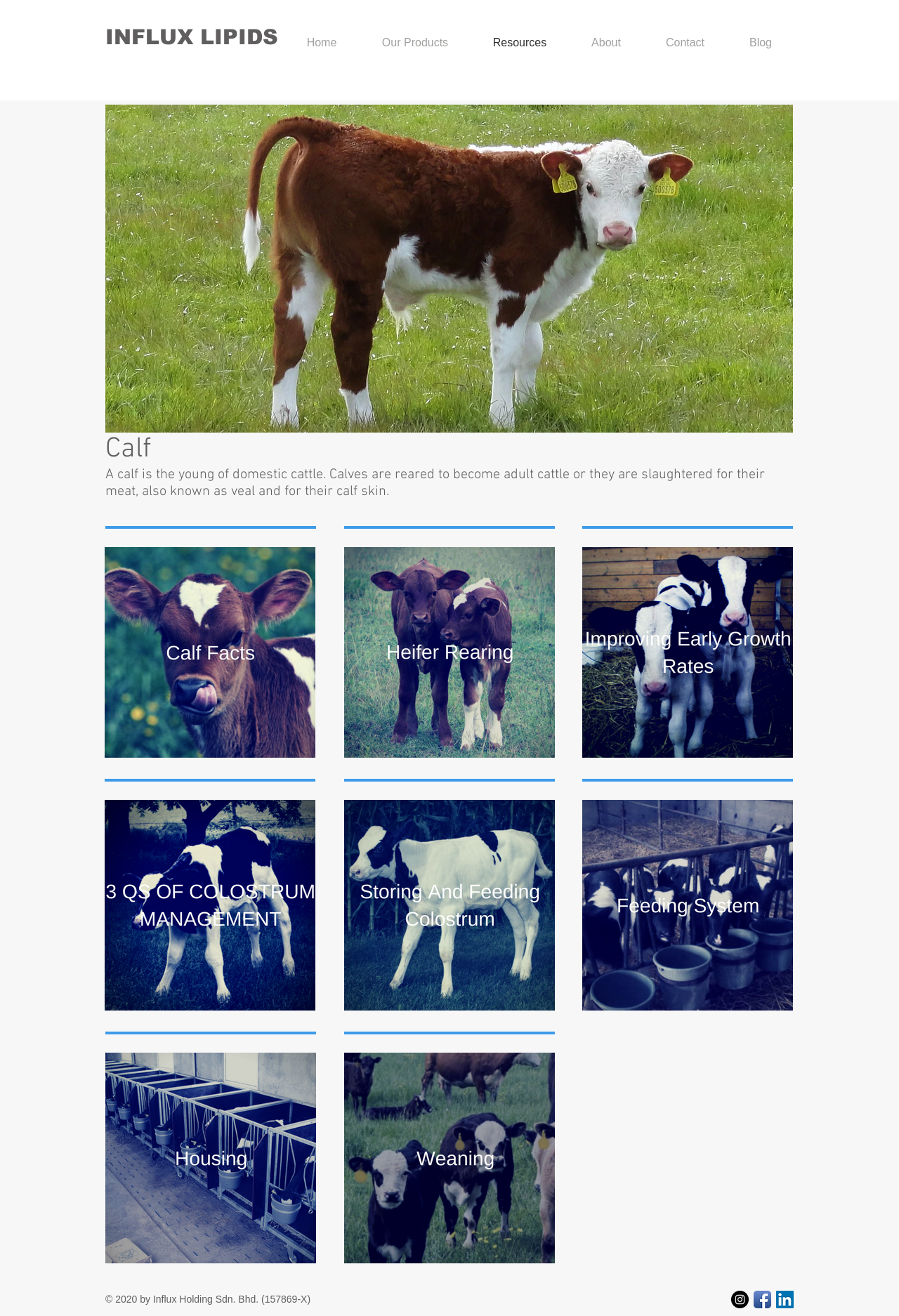Please find the bounding box coordinates of the section that needs to be clicked to achieve this instruction: "Read about 'Improving Early Growth Rates'".

[0.648, 0.416, 0.882, 0.576]